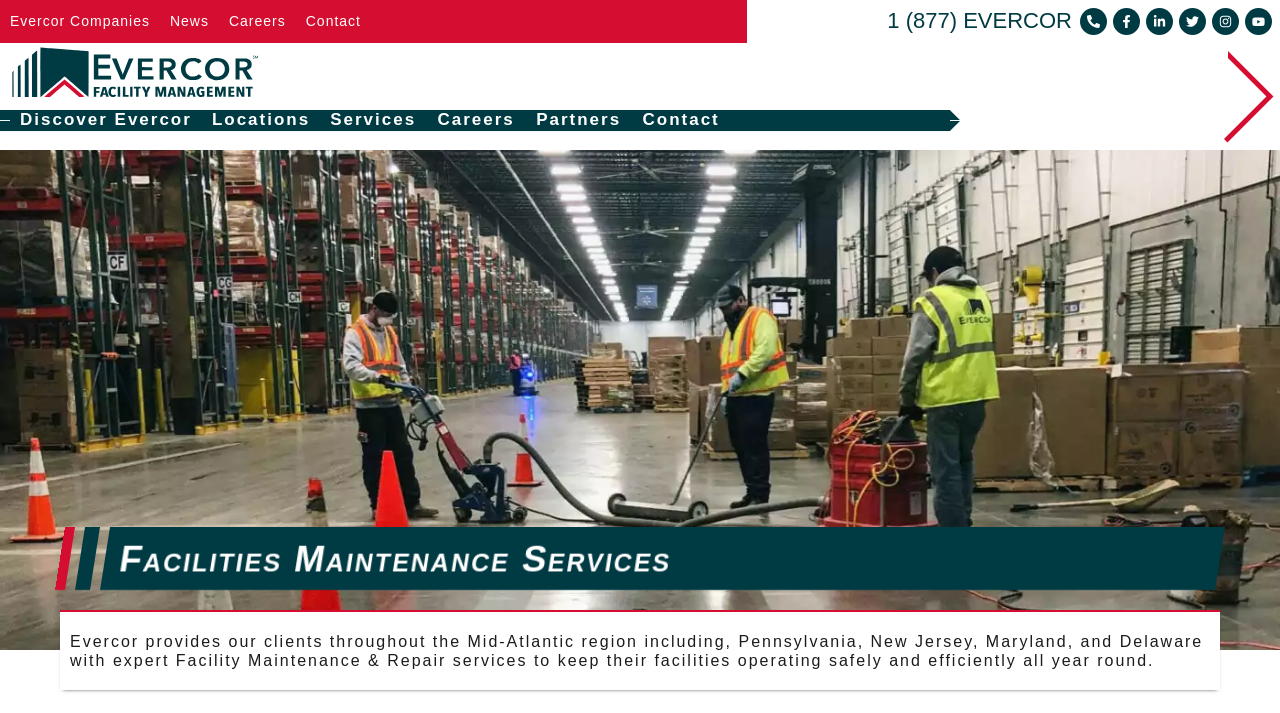Answer the question with a single word or phrase: 
What is the company name on the top left?

Evercor